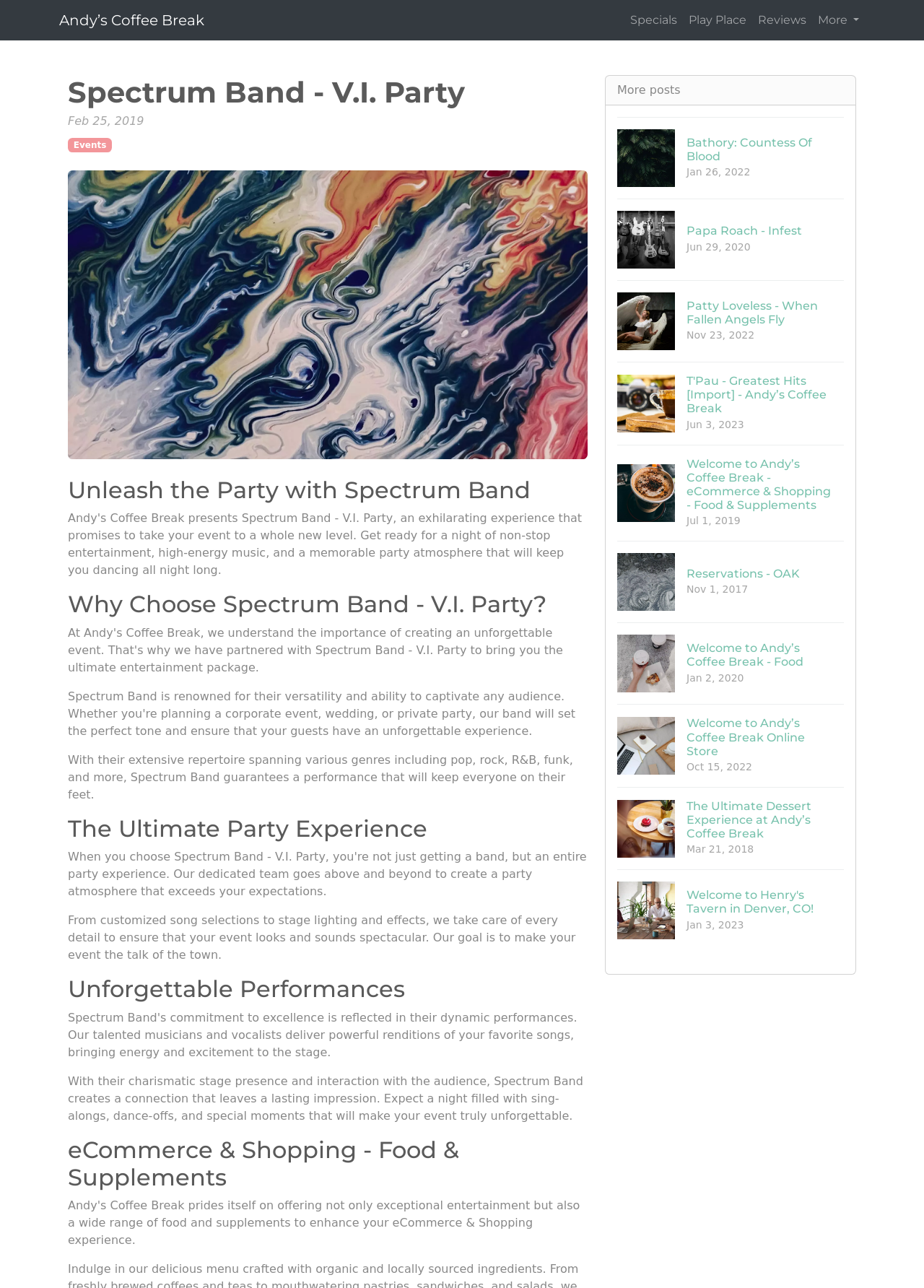What is the name of the coffee break place?
Using the image, provide a detailed and thorough answer to the question.

The name of the coffee break place is Andy's Coffee Break, which is mentioned in the link 'Andy’s Coffee Break' and also in the heading 'Welcome to Andy’s Coffee Break - eCommerce & Shopping - Food & Supplements'.